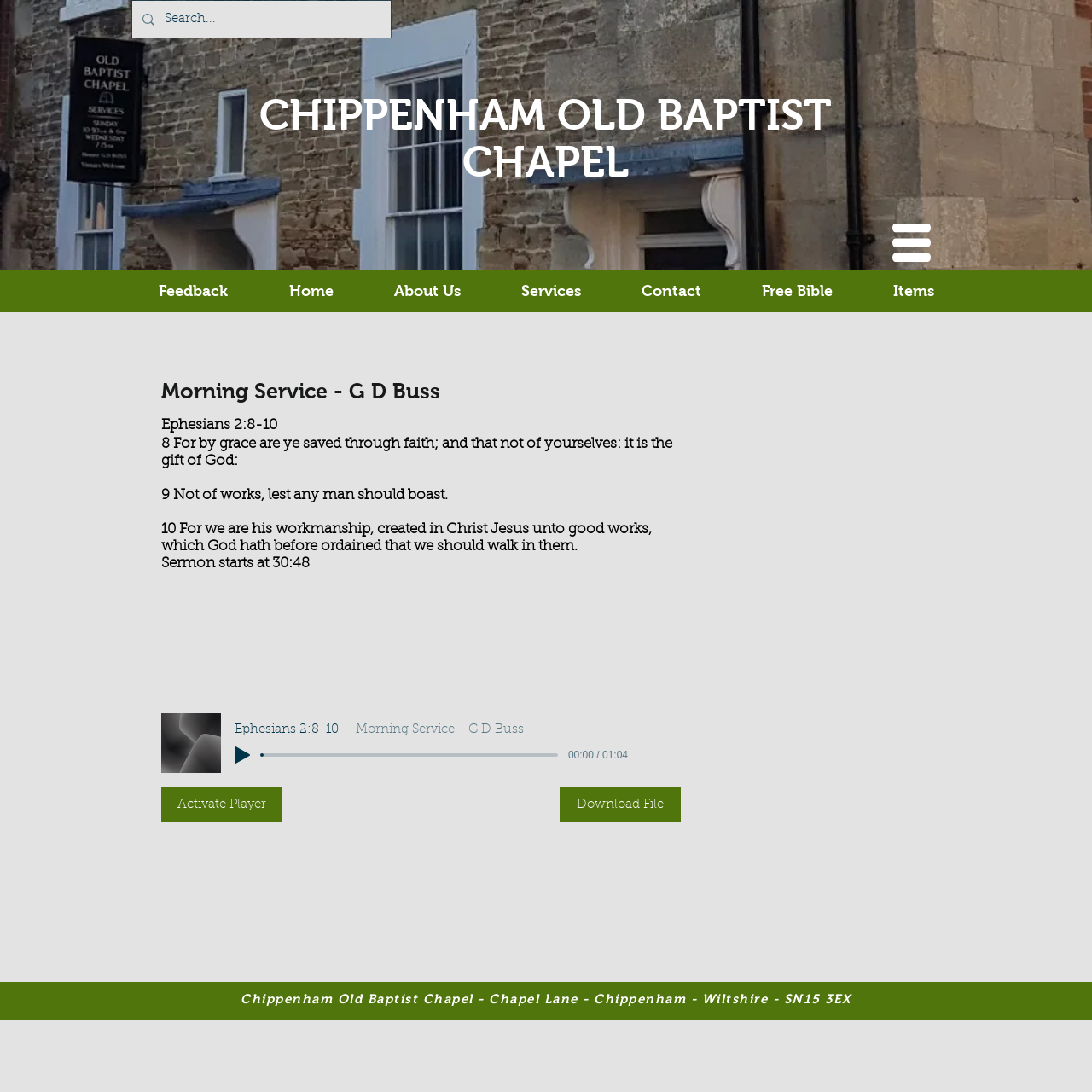What is the name of the chapel?
Examine the screenshot and reply with a single word or phrase.

CHIPPENHAM OLD BAPTIST CHAPEL